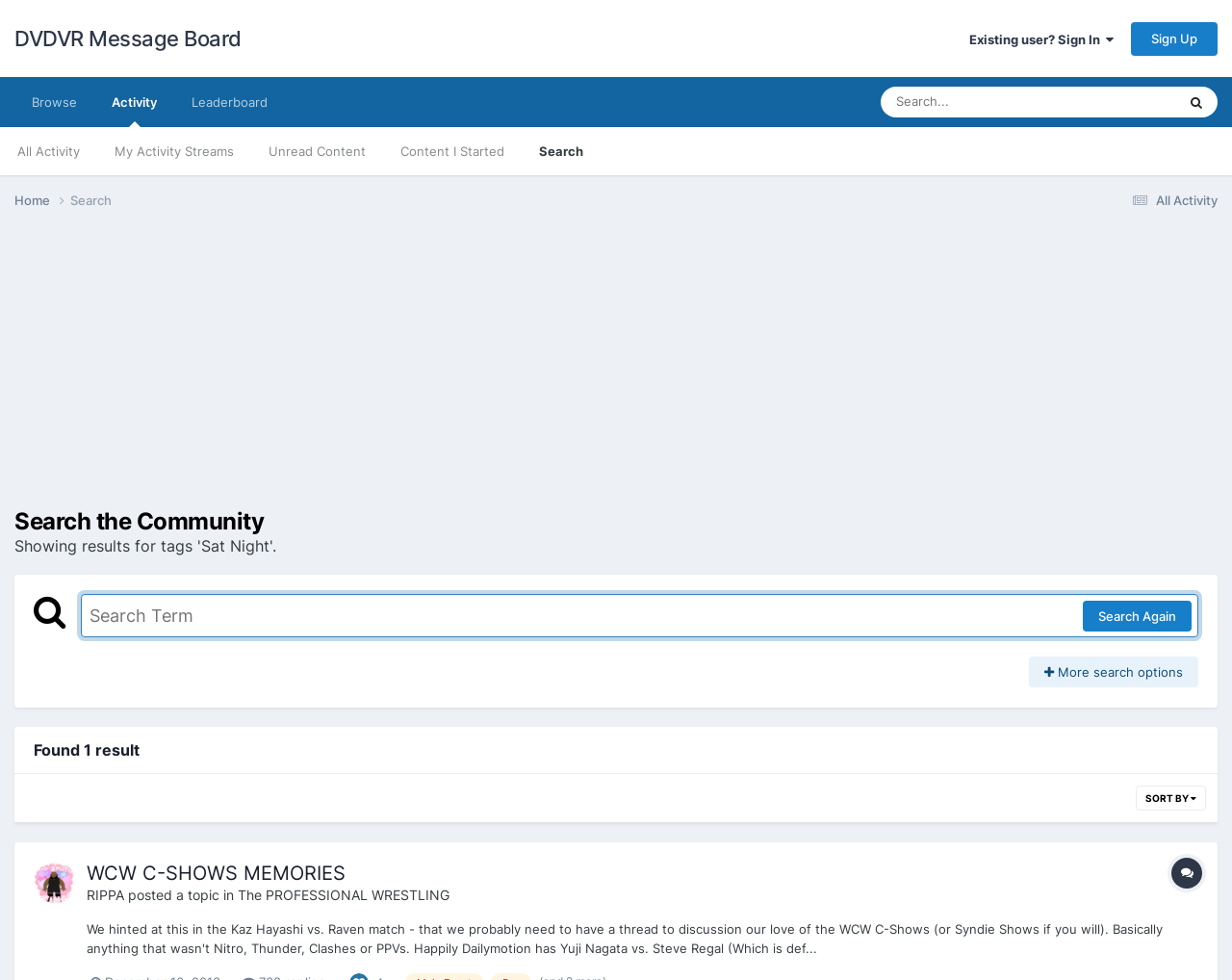Determine the bounding box coordinates of the clickable region to carry out the instruction: "Search for a topic".

[0.715, 0.088, 0.871, 0.12]